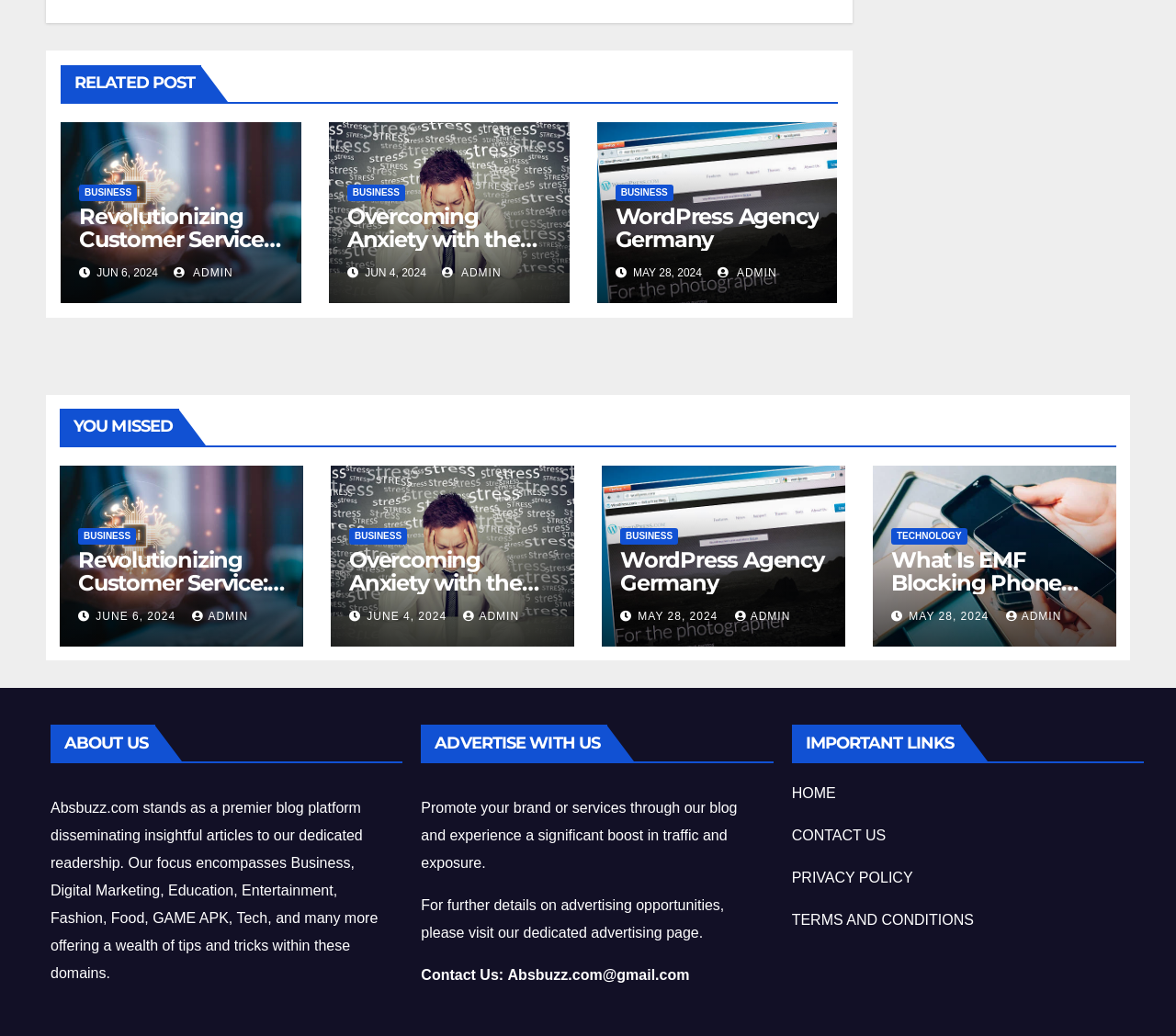Determine the bounding box for the described HTML element: "CONTACT US". Ensure the coordinates are four float numbers between 0 and 1 in the format [left, top, right, bottom].

[0.673, 0.799, 0.753, 0.814]